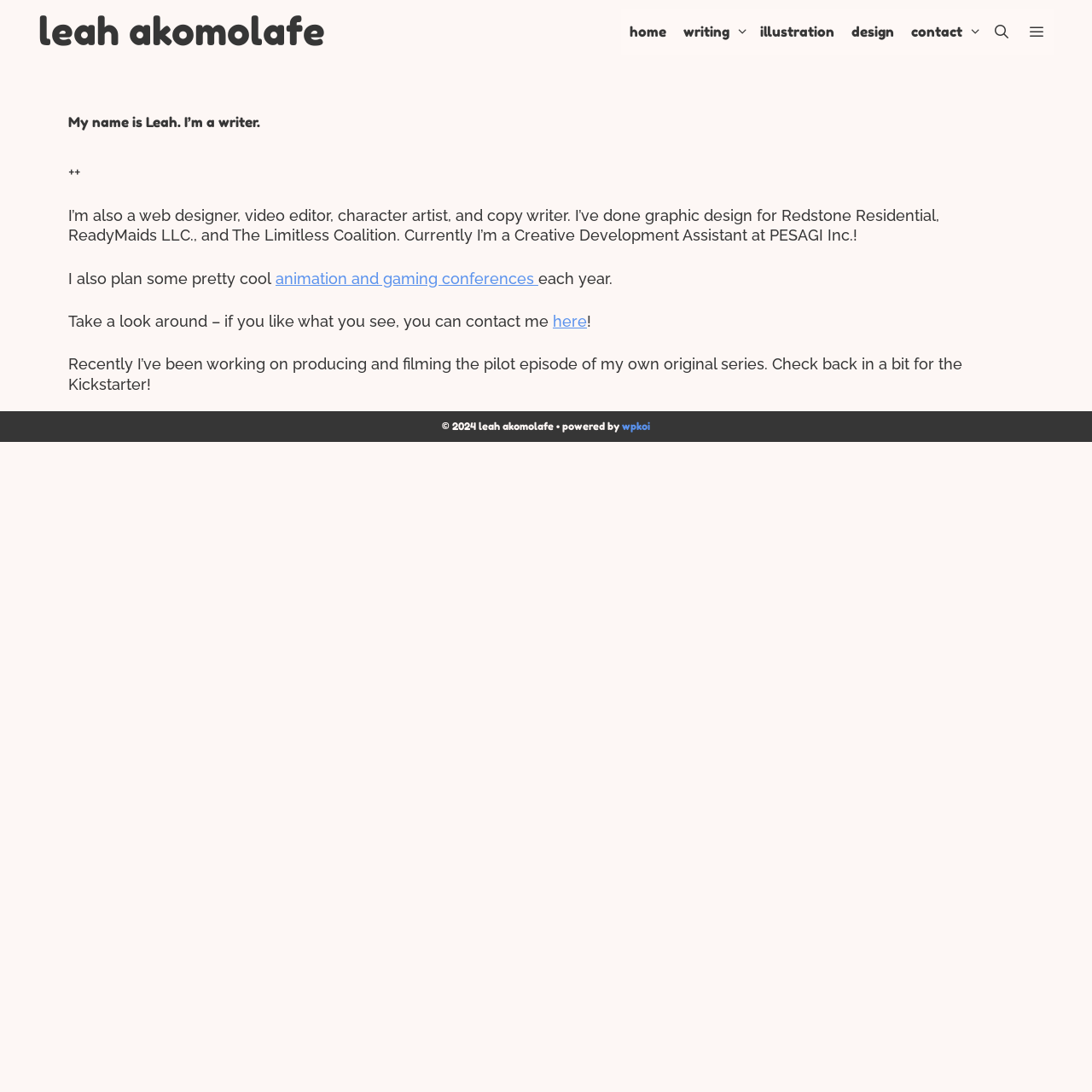What is the copyright year of the webpage?
Refer to the image and give a detailed answer to the query.

The webpage footer contains the copyright information, which specifies the year 2024, along with Leah's name.